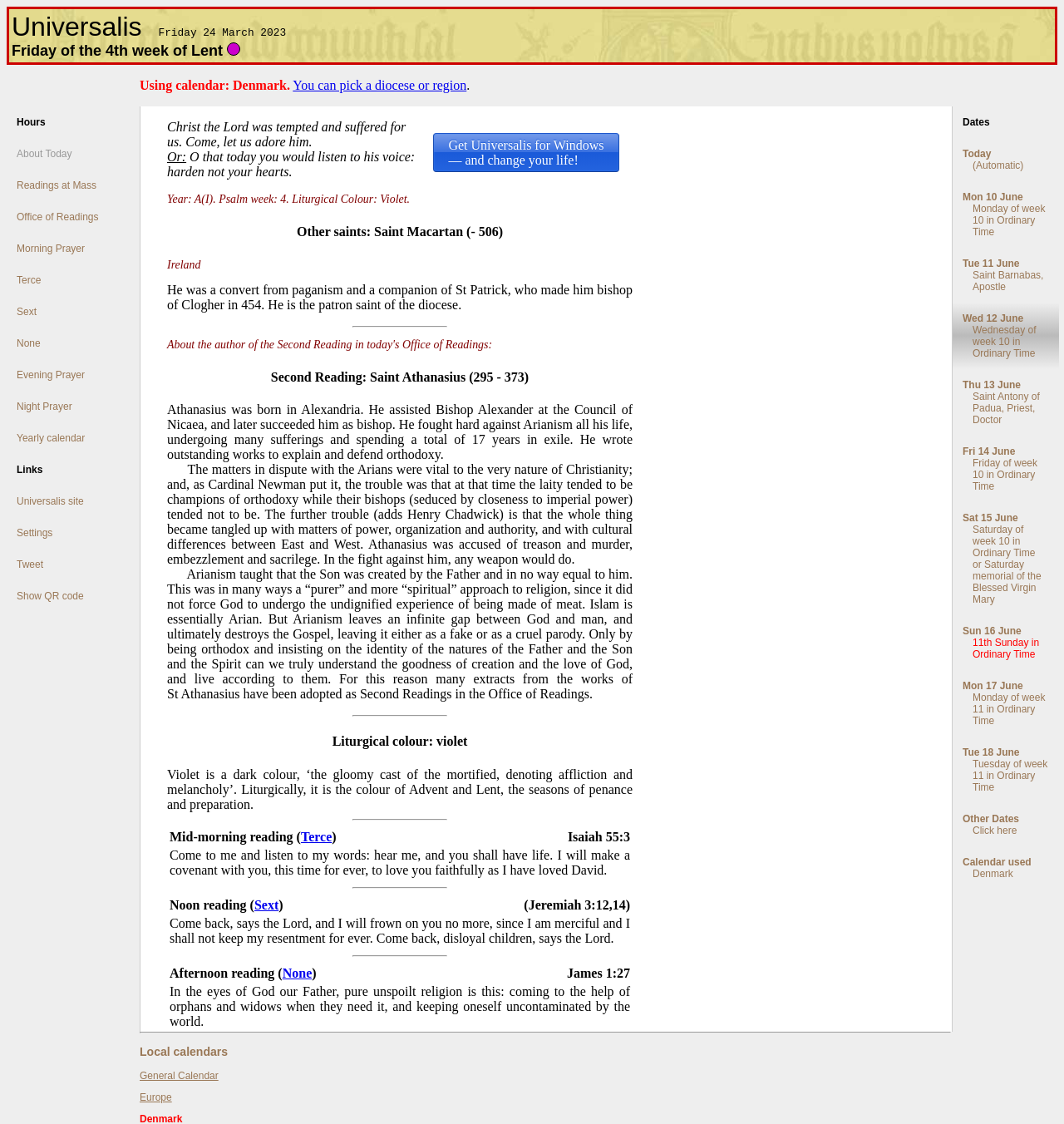Please identify the bounding box coordinates of the element's region that should be clicked to execute the following instruction: "Check the 'Today' date". The bounding box coordinates must be four float numbers between 0 and 1, i.e., [left, top, right, bottom].

[0.895, 0.123, 0.995, 0.142]